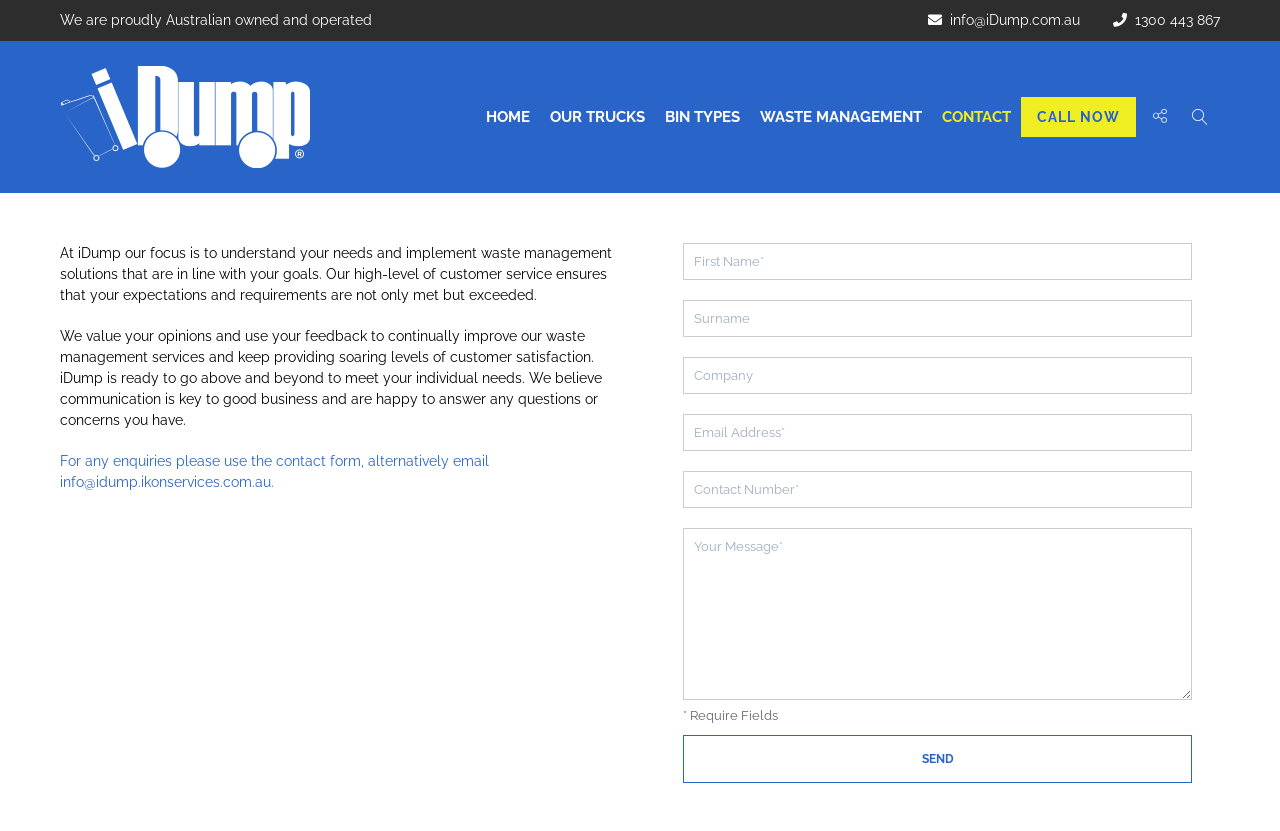Provide the bounding box for the UI element matching this description: "parent_node: * Require Fields value="SEND"".

[0.534, 0.884, 0.931, 0.942]